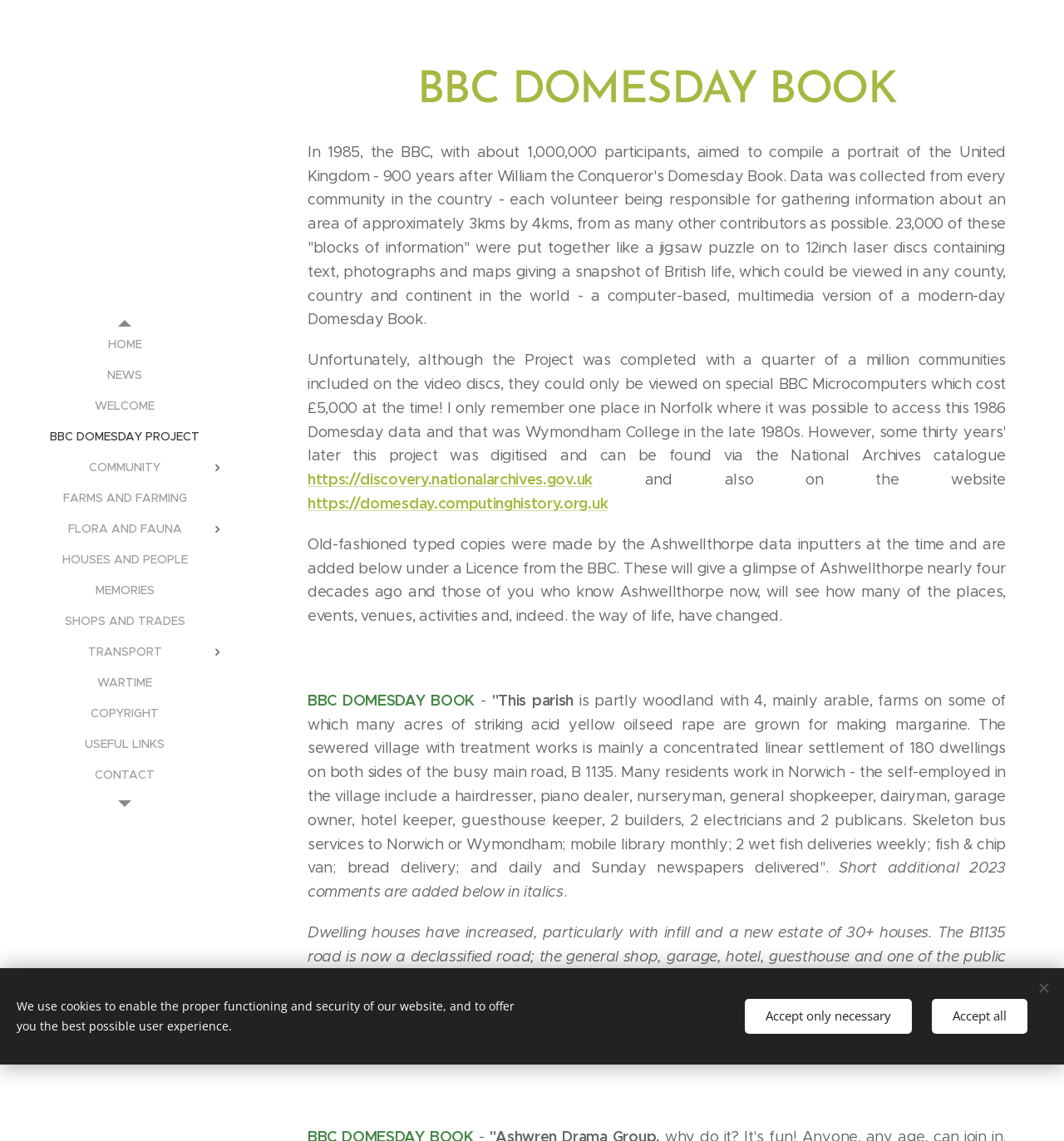What is the name of the village described in the project?
Provide a concise answer using a single word or phrase based on the image.

Ashwellthorpe